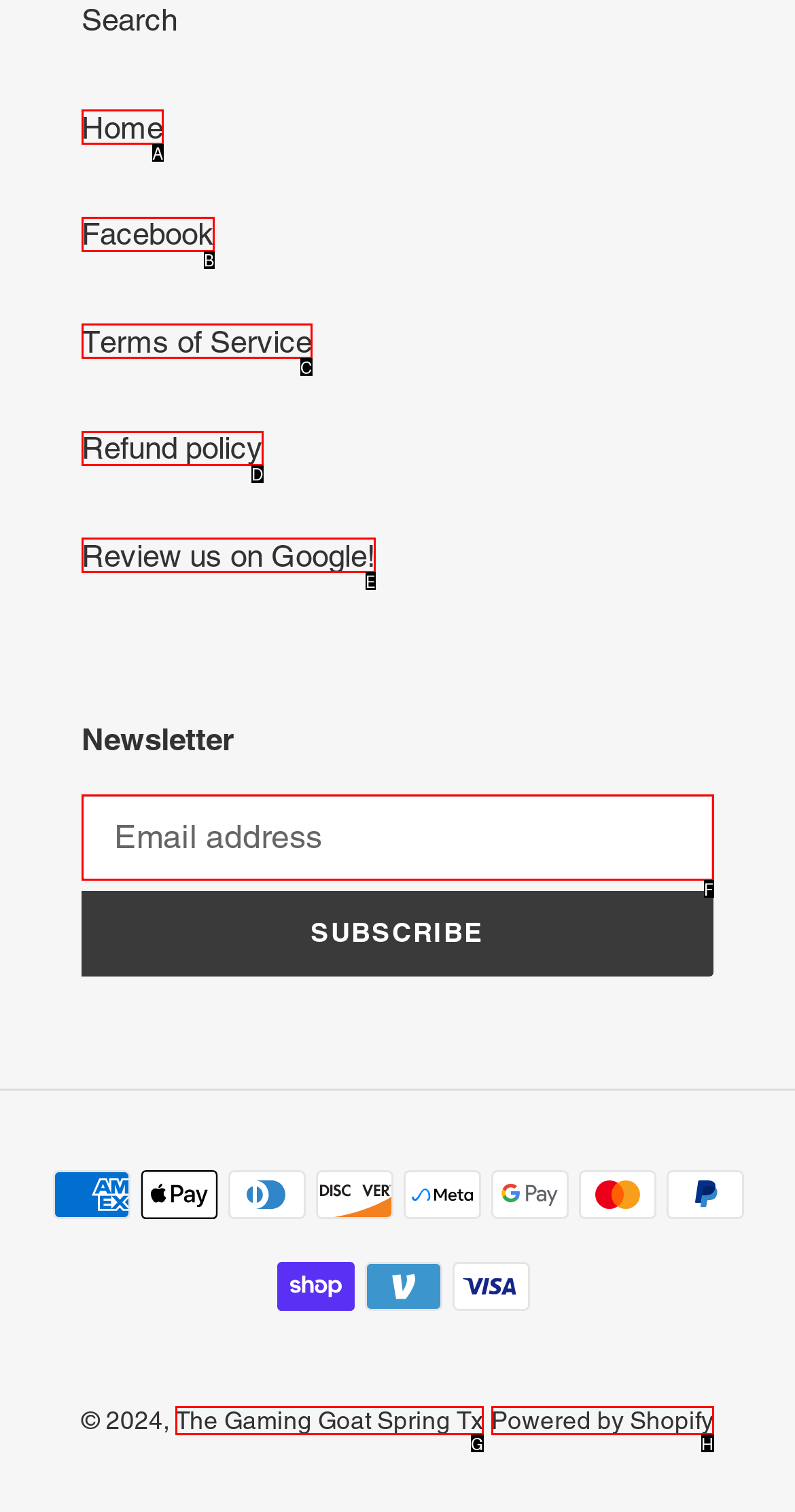Refer to the element description: Refund policy and identify the matching HTML element. State your answer with the appropriate letter.

D